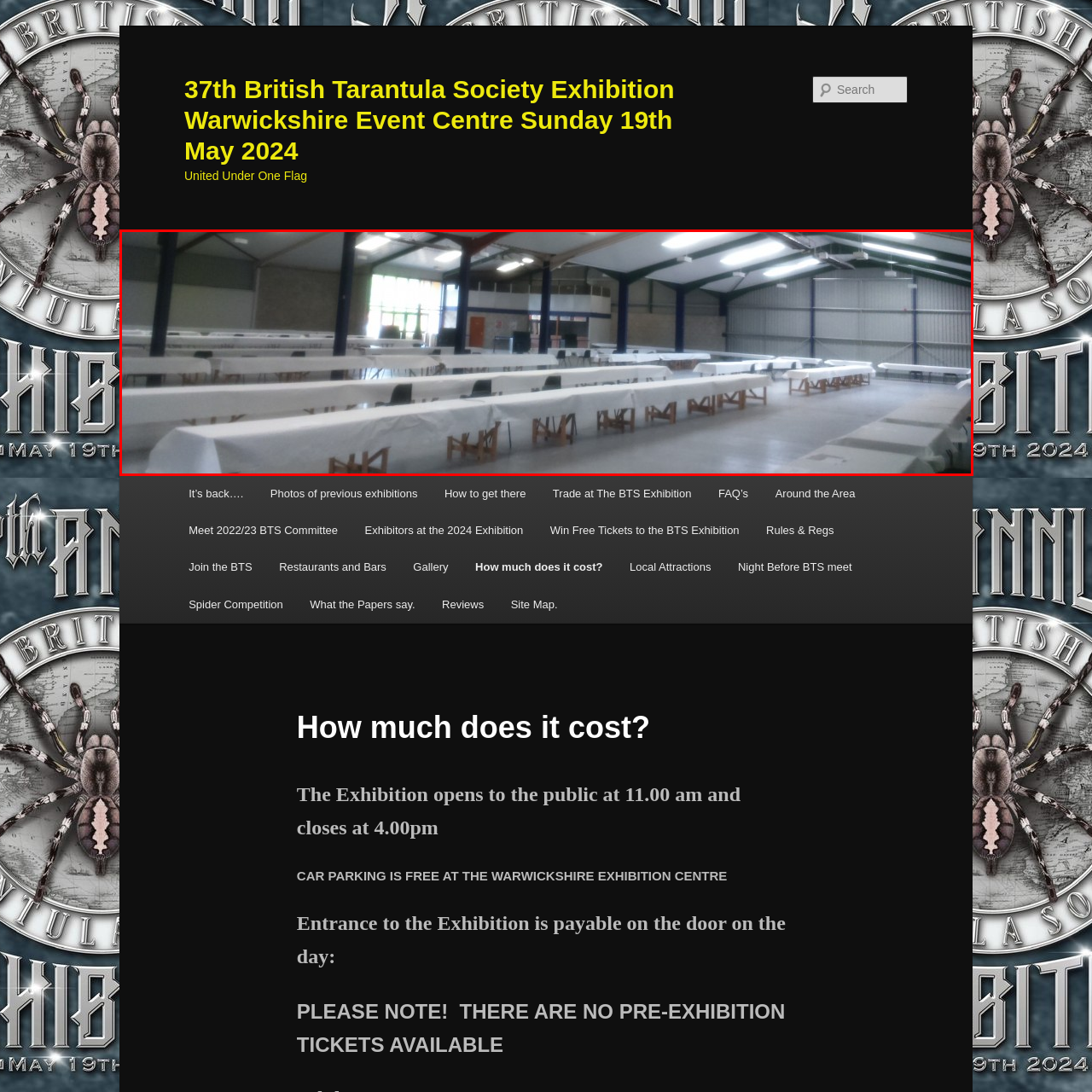Direct your attention to the image marked by the red boundary, What type of flooring is in the hall? Provide a single word or phrase in response.

Gray